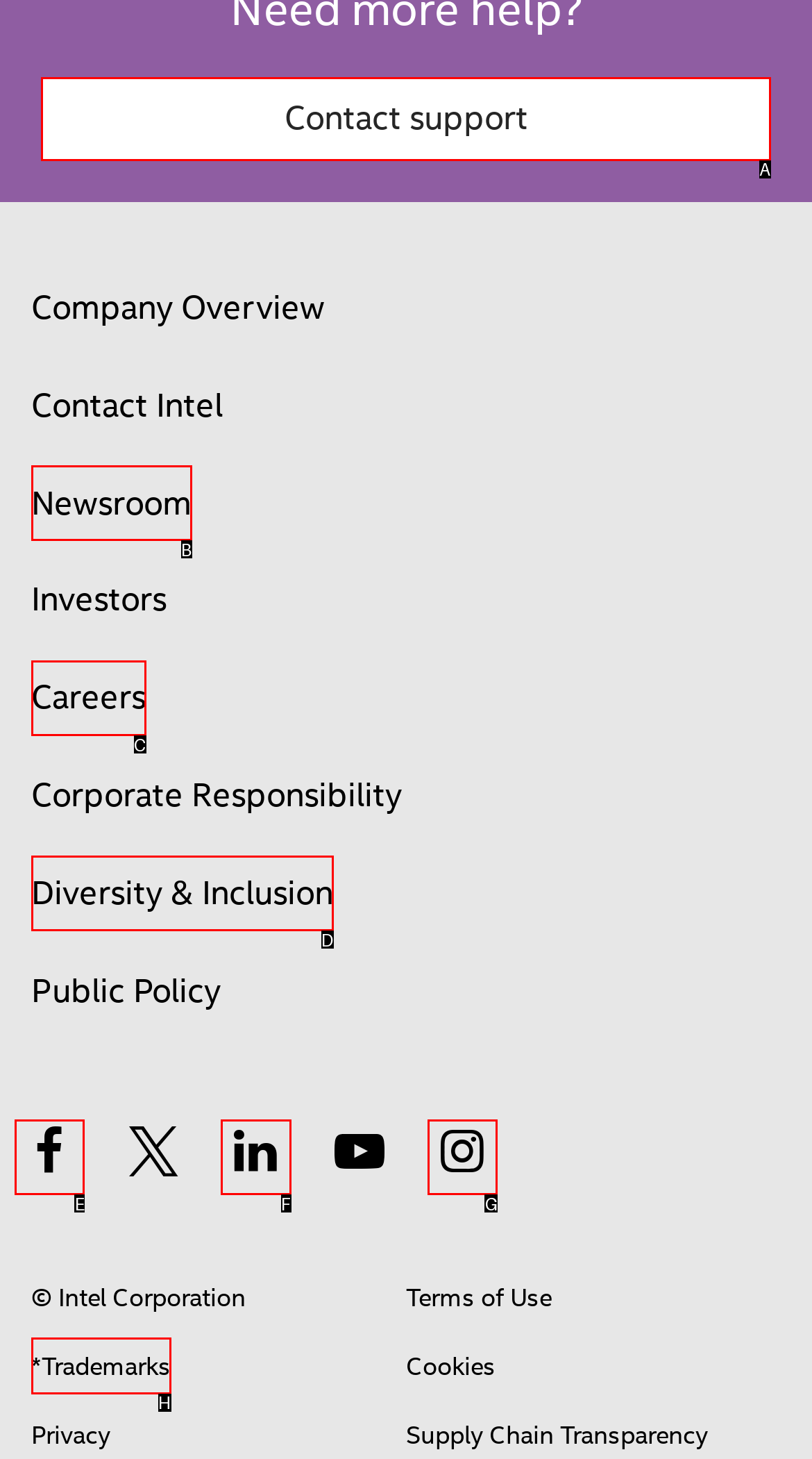Select the letter of the UI element you need to click on to fulfill this task: Contact support. Write down the letter only.

A